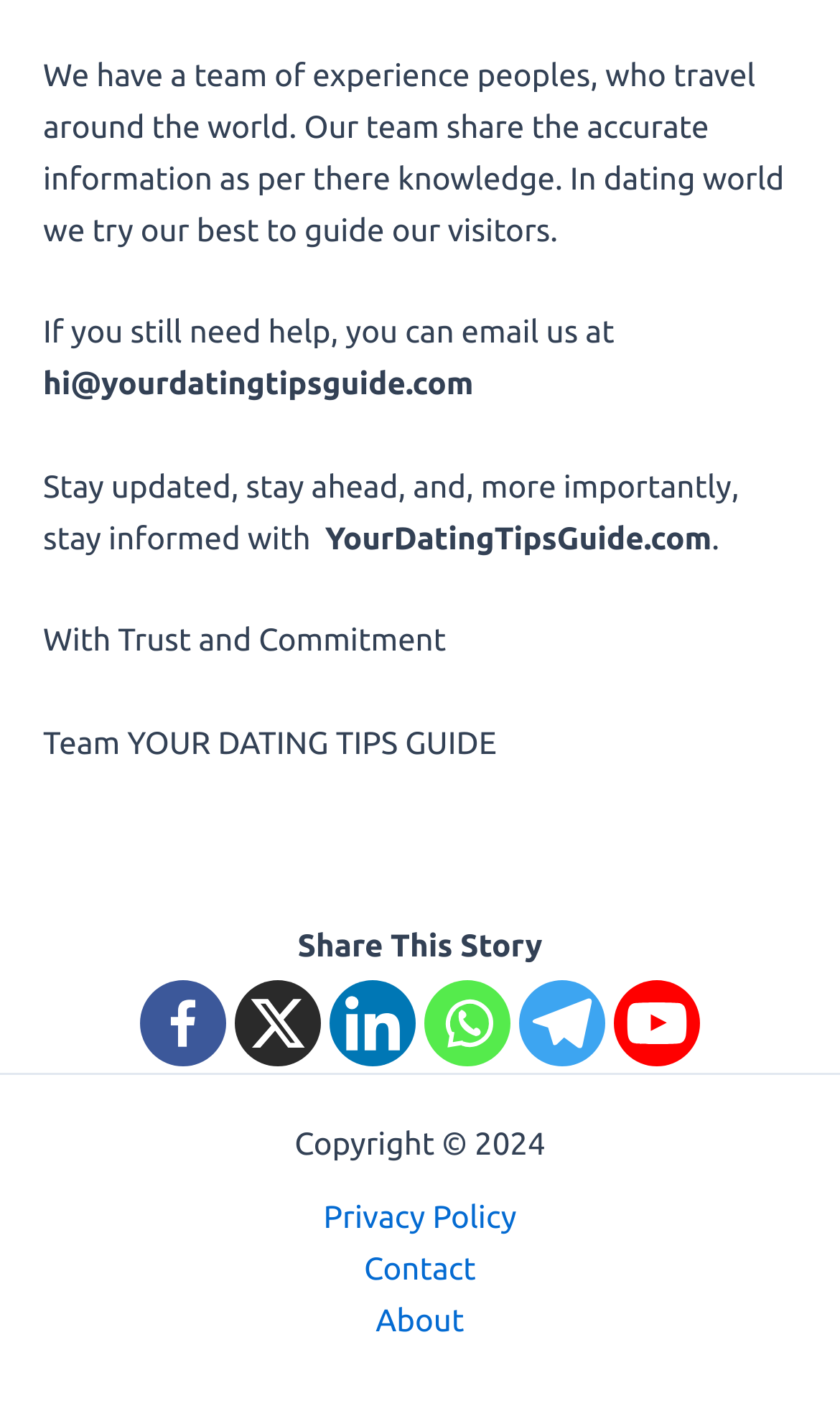Provide the bounding box coordinates of the section that needs to be clicked to accomplish the following instruction: "Email us for help."

[0.051, 0.259, 0.564, 0.285]